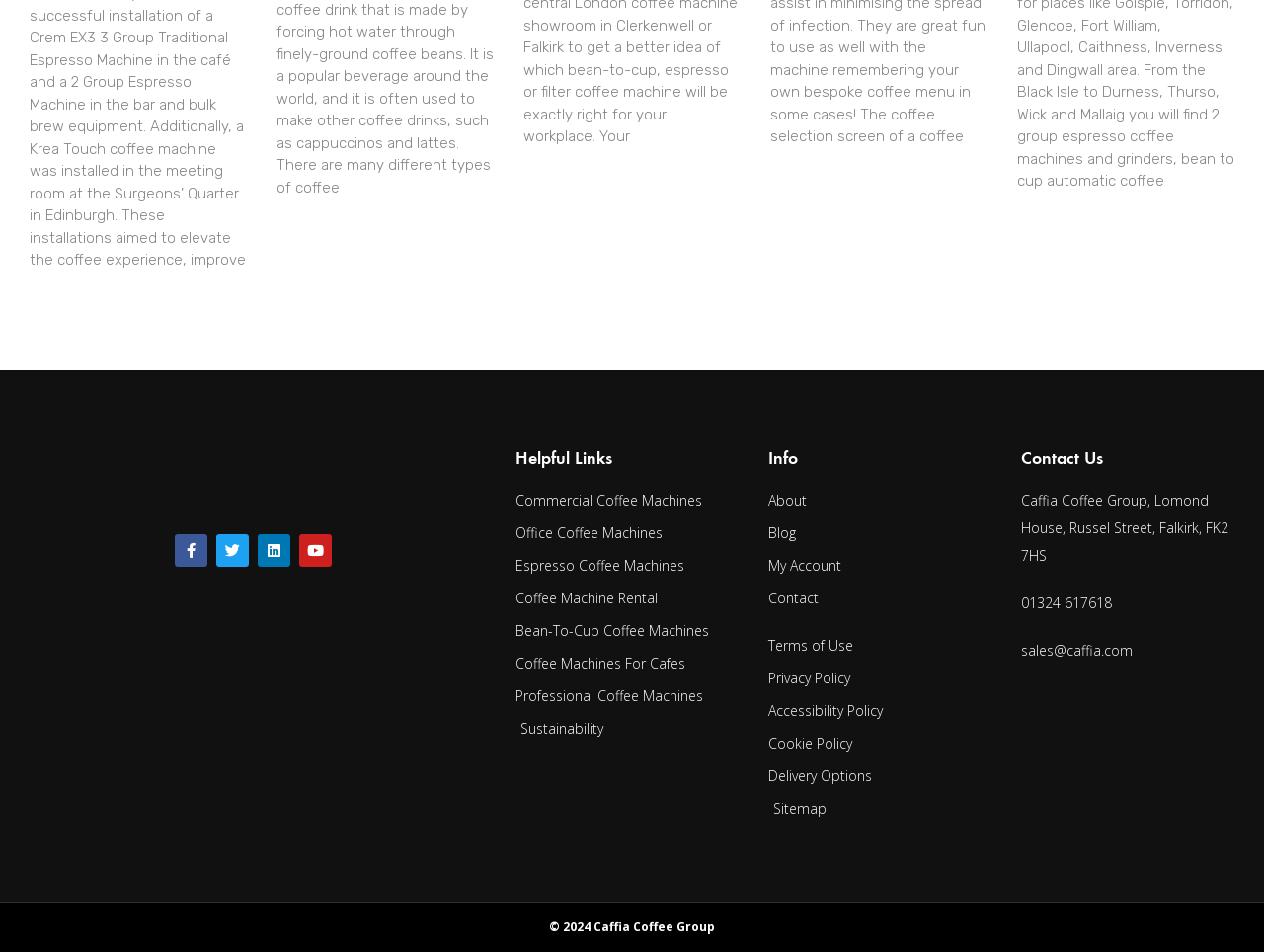Based on the provided description, "Coffee Machines For Cafes", find the bounding box of the corresponding UI element in the screenshot.

[0.408, 0.683, 0.592, 0.712]